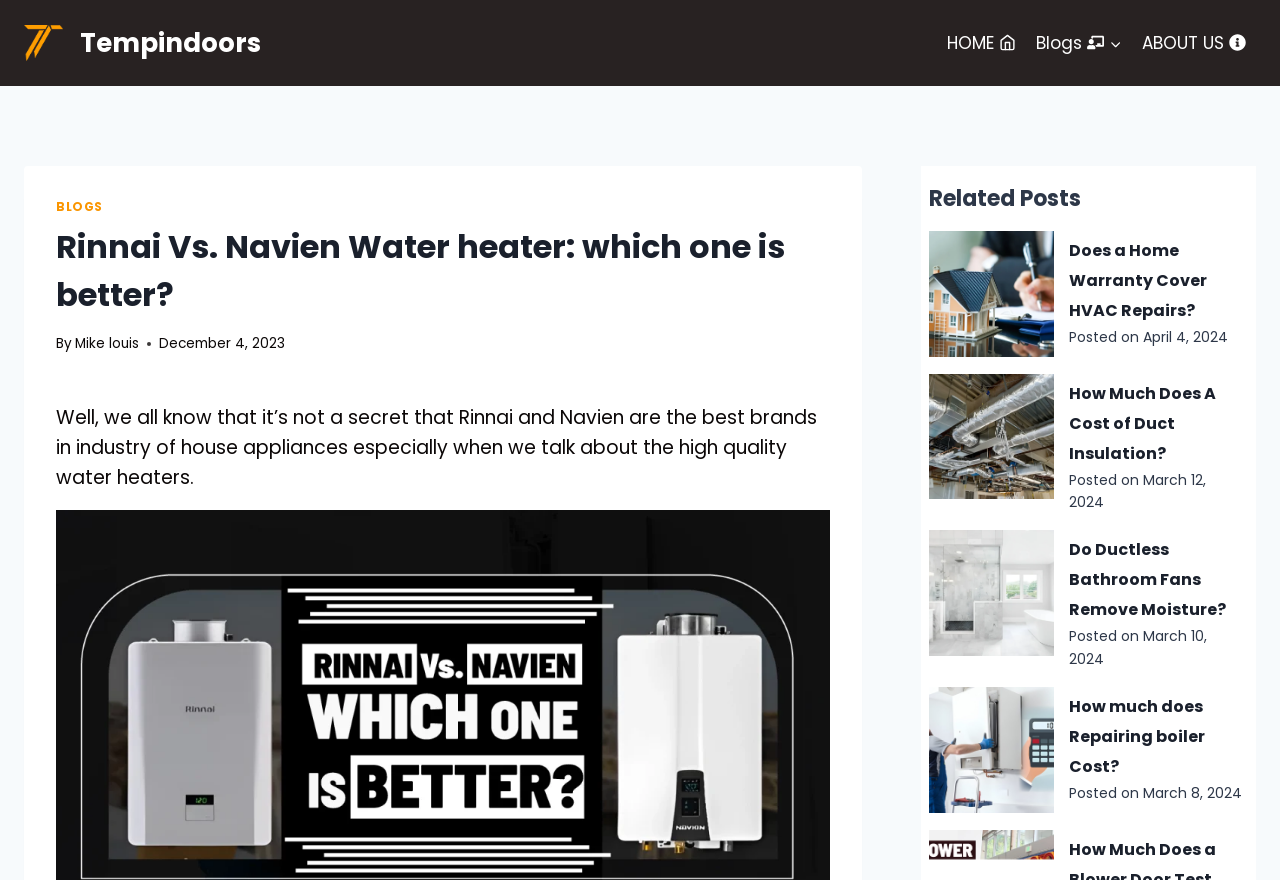Who wrote the main article?
Please provide a comprehensive and detailed answer to the question.

I looked for the author information in the main content section of the webpage. I found a link with the text 'Mike Louis' next to a 'By' label, which I assume is the author of the main article.